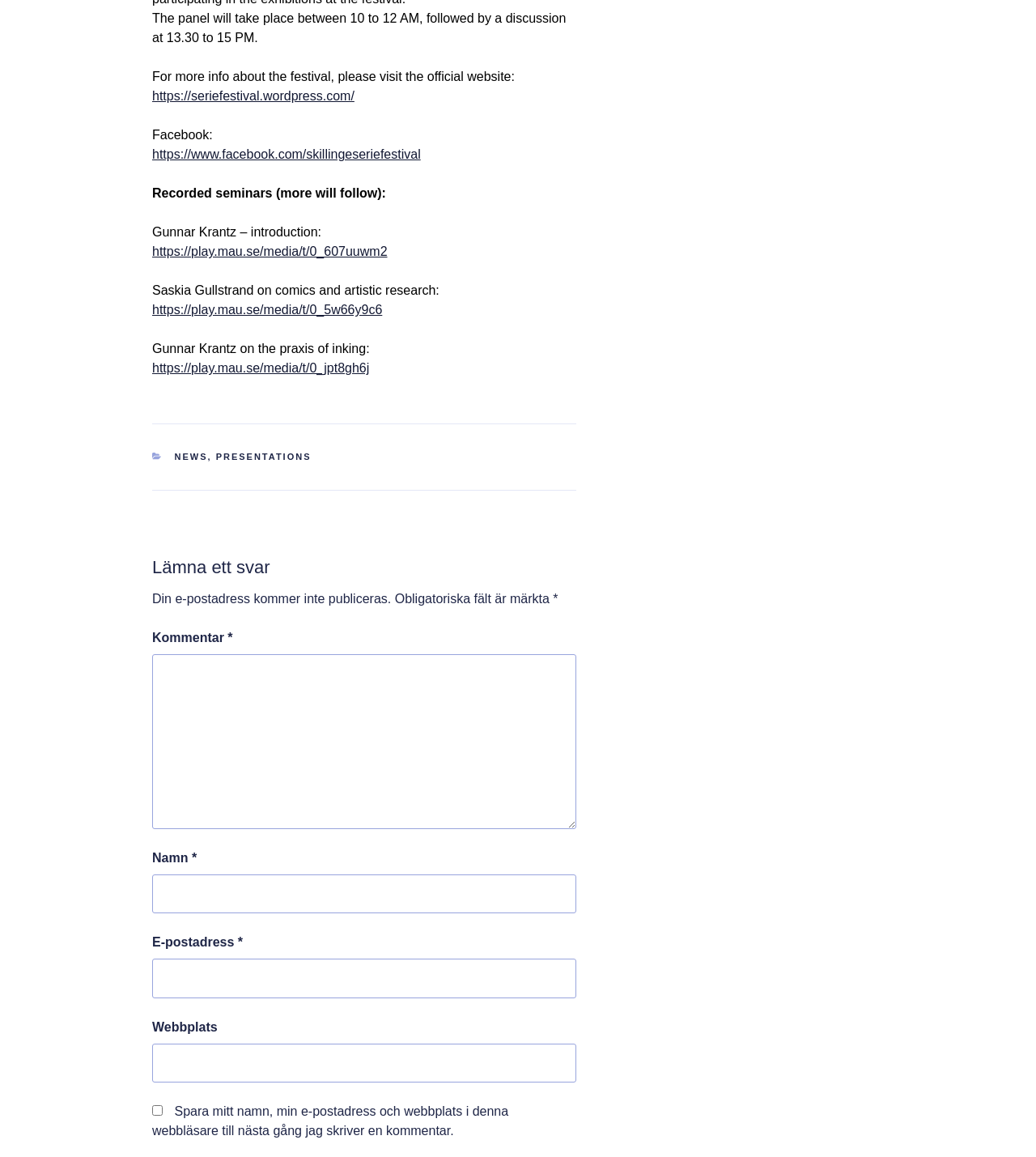Determine the bounding box coordinates of the section to be clicked to follow the instruction: "watch Gunnar Krantz introduction". The coordinates should be given as four float numbers between 0 and 1, formatted as [left, top, right, bottom].

[0.147, 0.212, 0.374, 0.223]